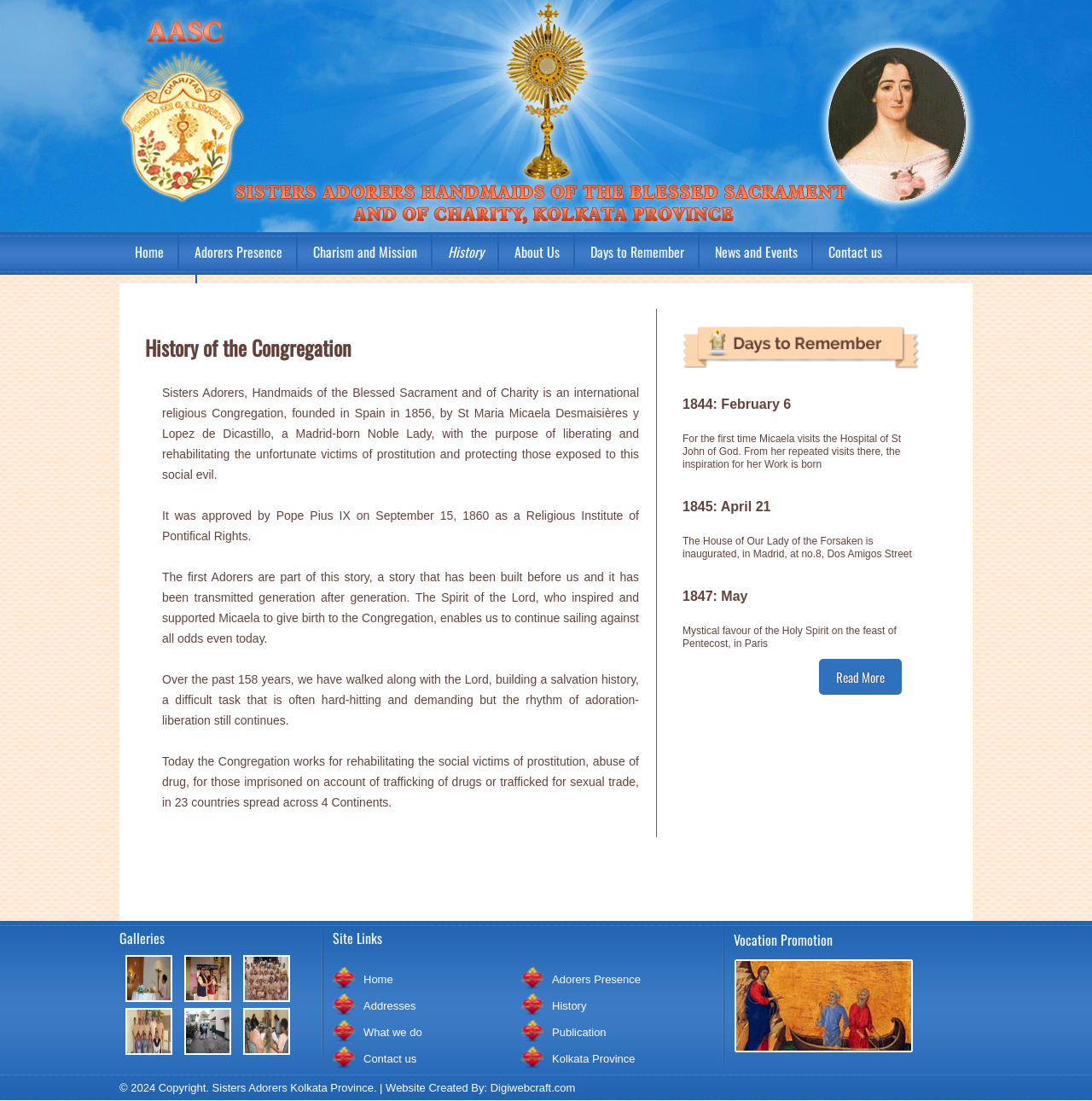Identify the coordinates of the bounding box for the element that must be clicked to accomplish the instruction: "Click on the 'Home' link".

[0.109, 0.211, 0.164, 0.247]